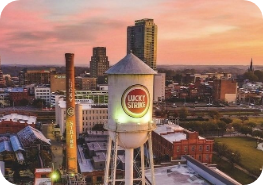Give a complete and detailed account of the image.

This image showcases the iconic Lucky Strike Water Tower, a prominent landmark in Durham, North Carolina, set against a stunning sunset backdrop. The water tower features the recognizable "Lucky Strike" logo prominently displayed, standing tall amidst a blend of historic and modern buildings of the cityscape. In the background, high-rise structures reflect the vibrant hues of the evening sky, while the foreground highlights the industrial heritage of Durham. This scene encapsulates the dynamic blend of history and contemporary life in the Research Triangle Area, making it a memorable sight for visitors and locals alike.